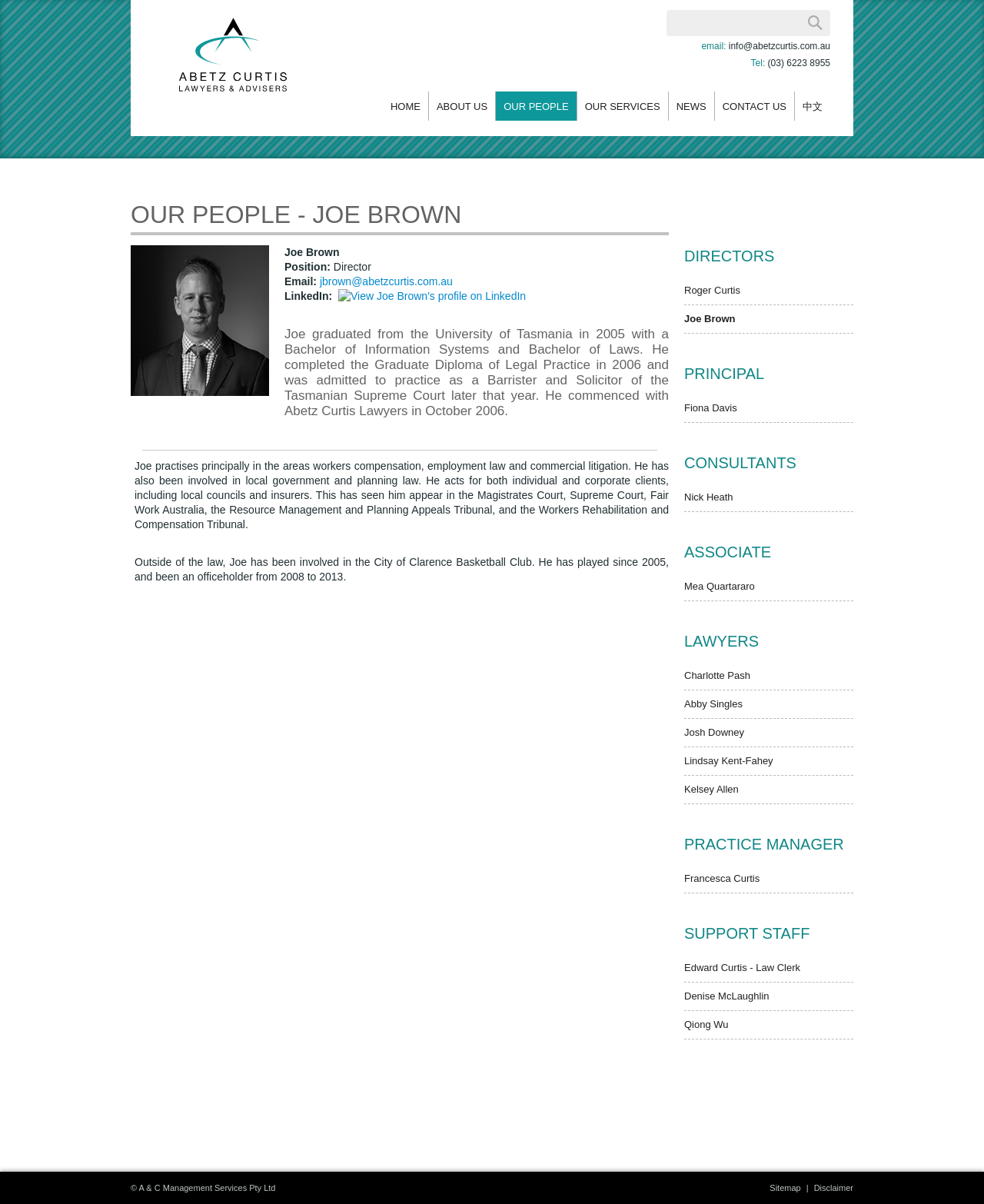Provide the bounding box coordinates of the UI element that matches the description: "parent_node: Joe Brown".

[0.344, 0.241, 0.534, 0.251]